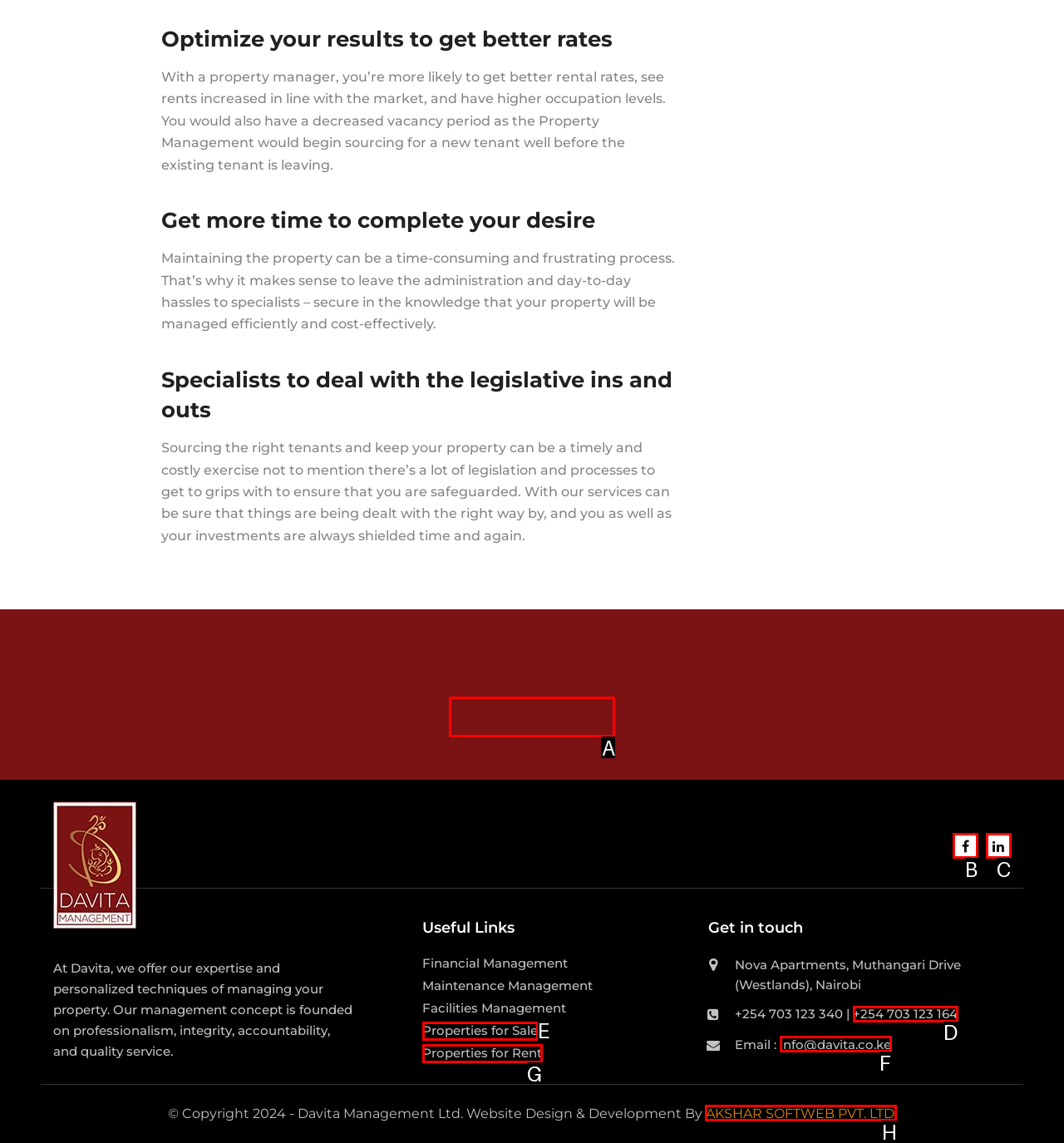Identify the HTML element to click to execute this task: Search Respond with the letter corresponding to the proper option.

None